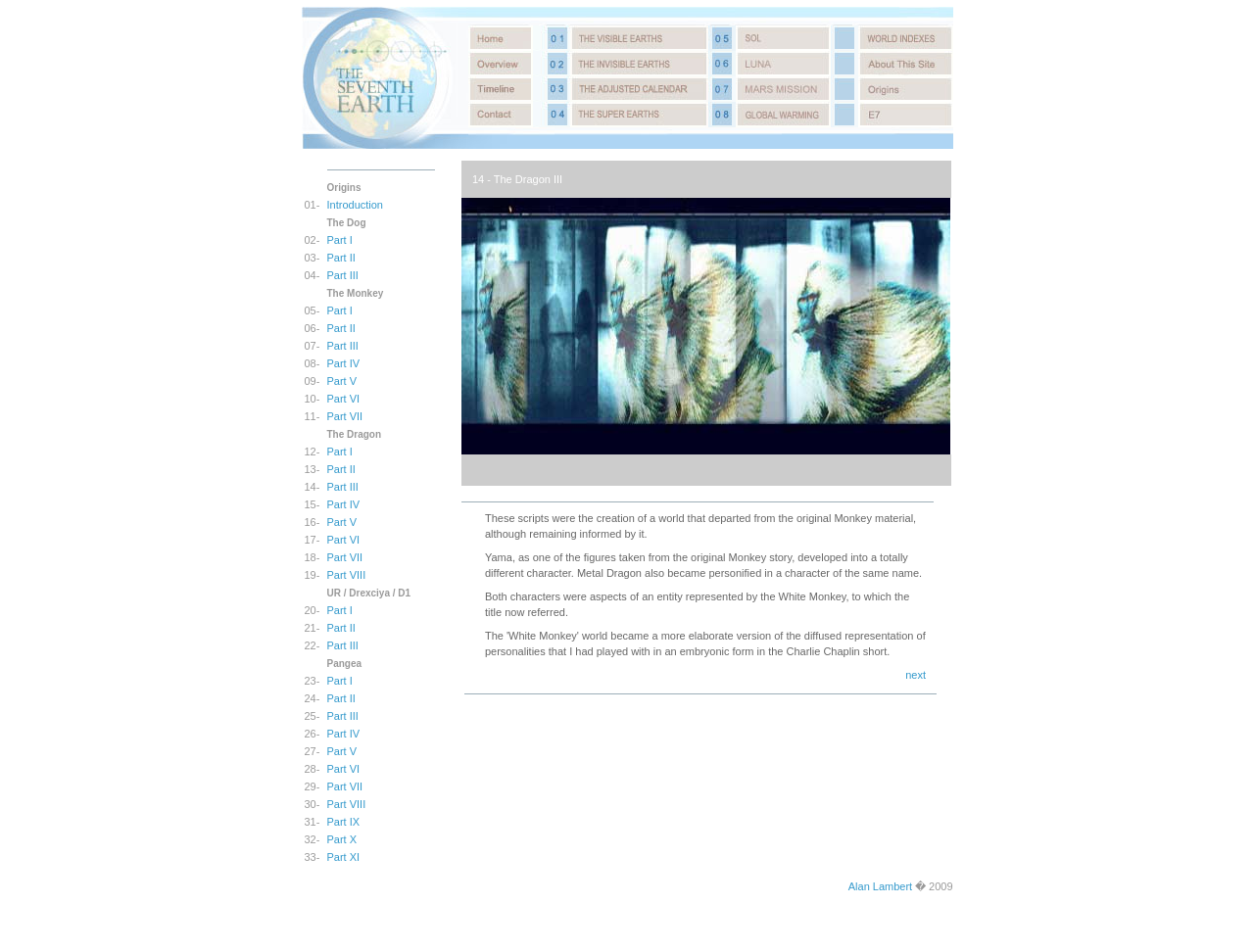Give the bounding box coordinates for the element described as: "Alan Lambert".

[0.676, 0.924, 0.727, 0.937]